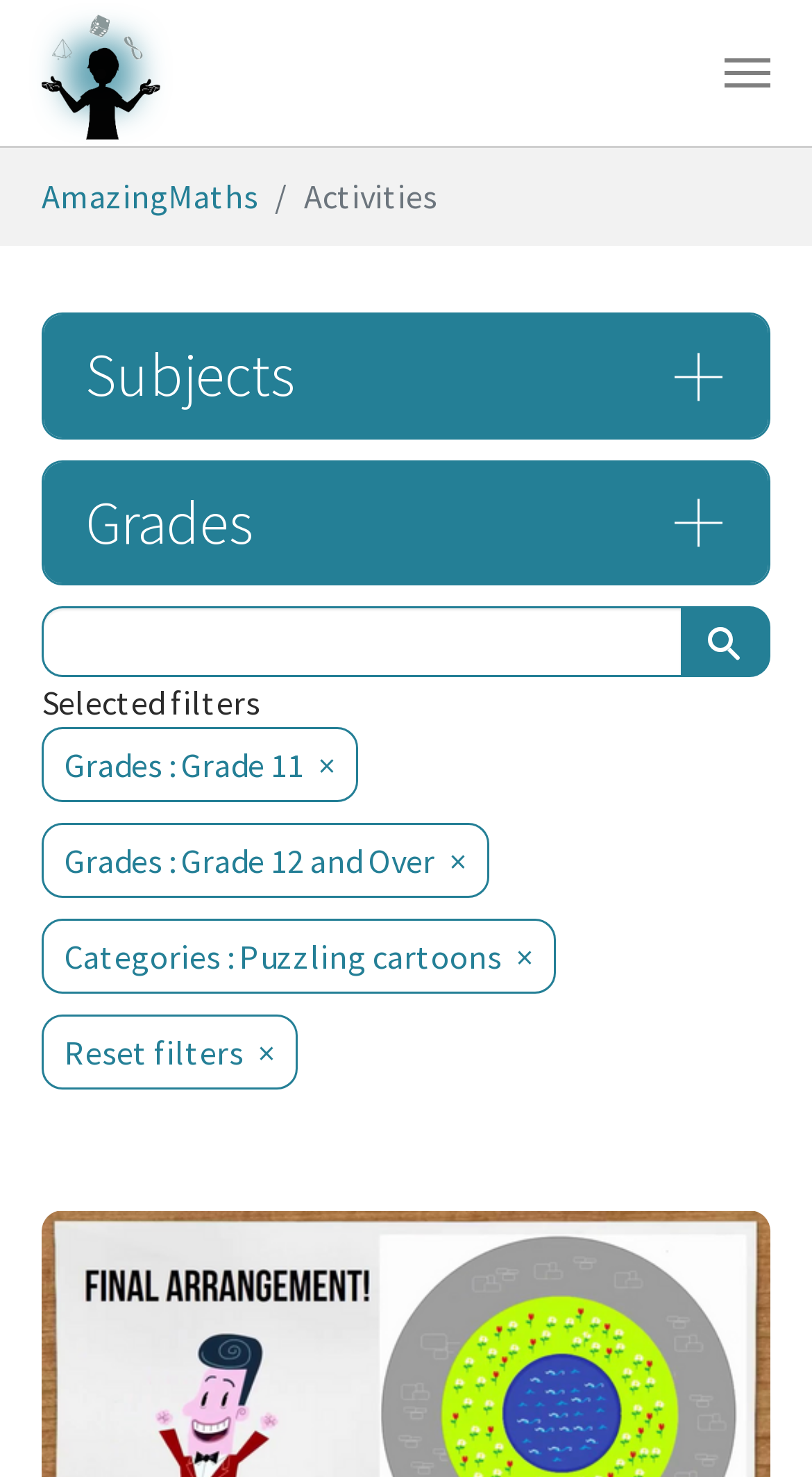Determine the bounding box coordinates for the UI element with the following description: "Art and Design". The coordinates should be four float numbers between 0 and 1, represented as [left, top, right, bottom].

None